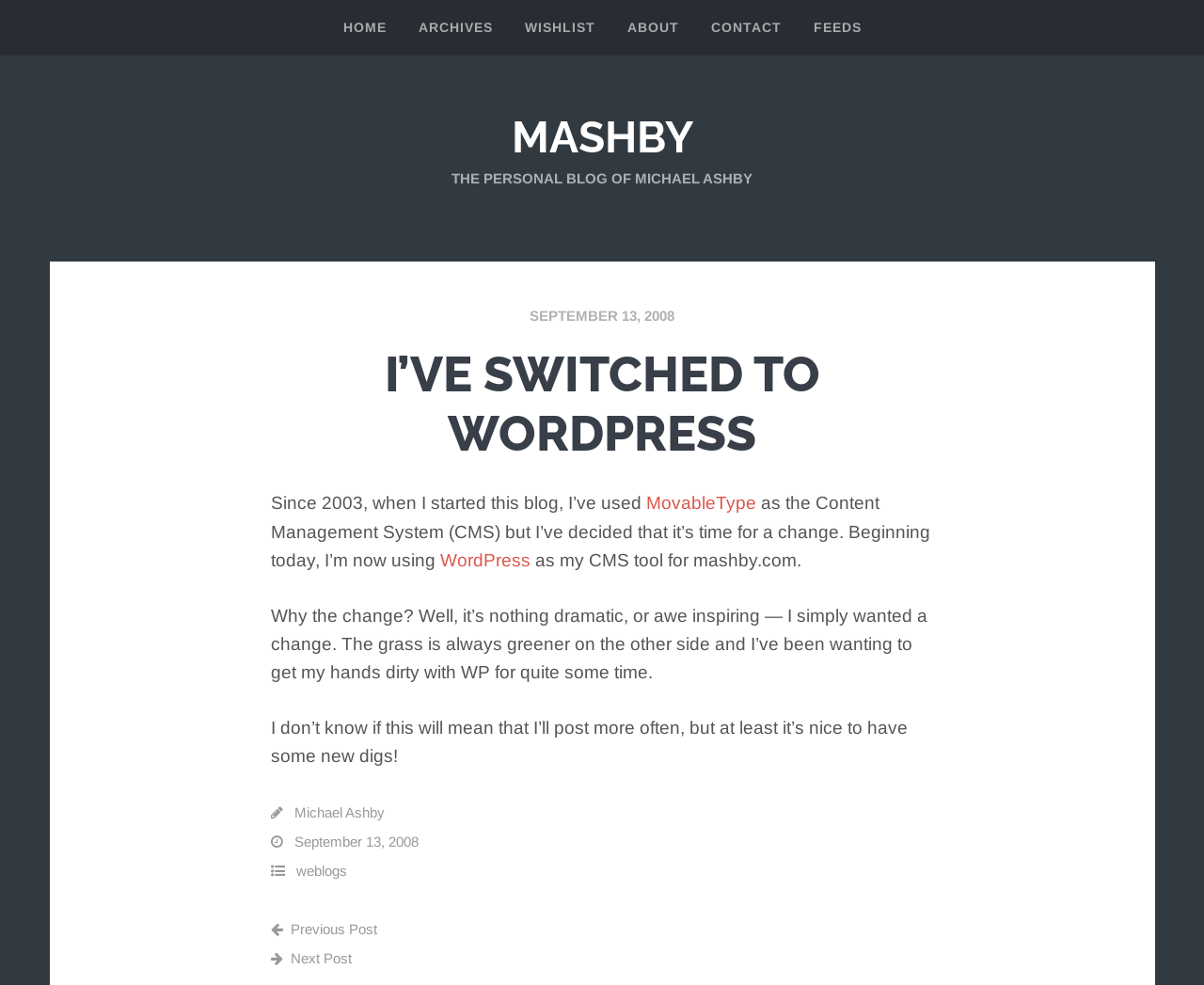Find the bounding box coordinates of the clickable region needed to perform the following instruction: "view archives". The coordinates should be provided as four float numbers between 0 and 1, i.e., [left, top, right, bottom].

[0.336, 0.019, 0.421, 0.038]